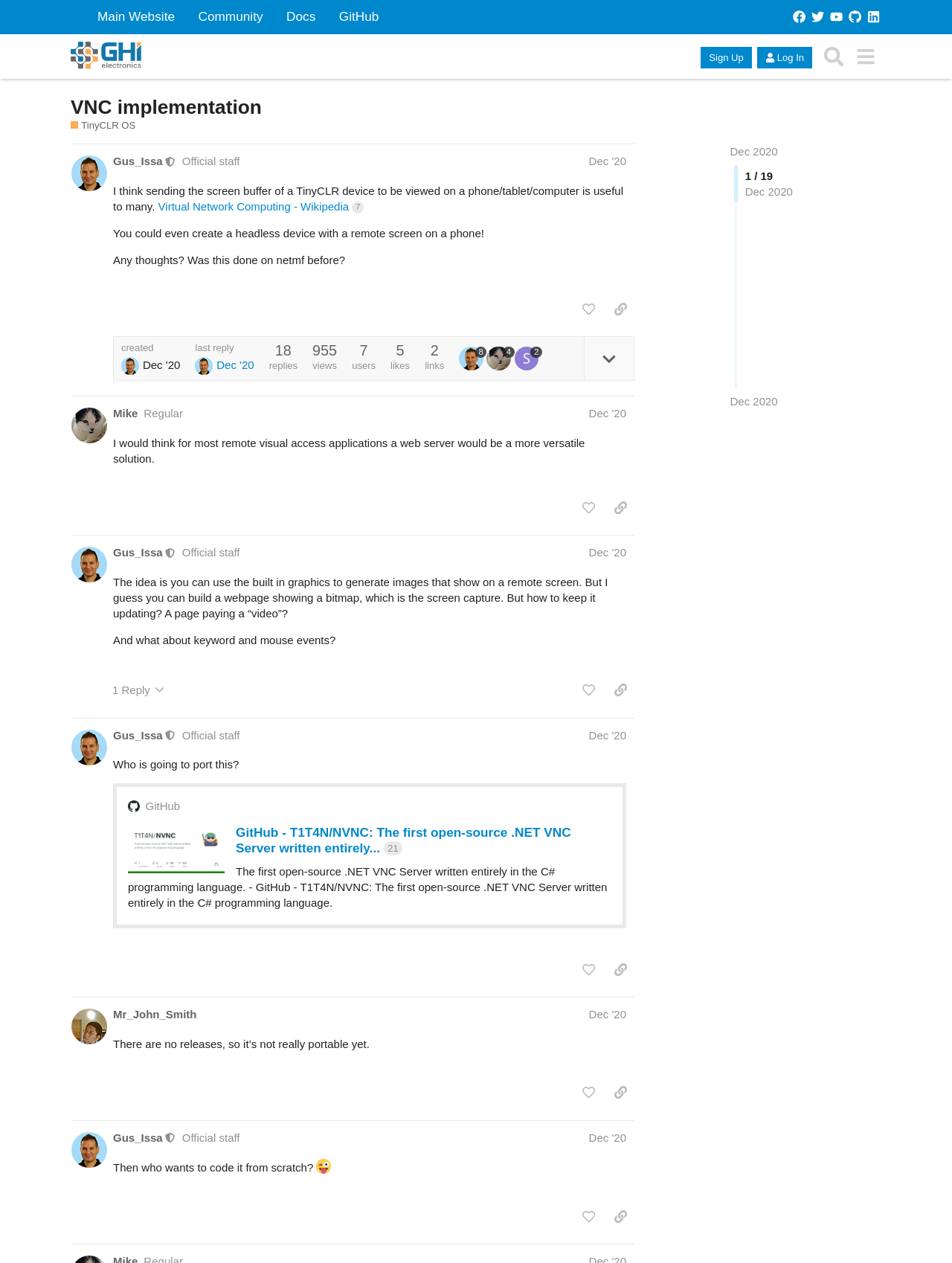Provide a comprehensive description of the webpage.

This webpage is a forum discussion page from GHI Electronics' Forums, with a title "VNC implementation - TinyCLR OS". At the top, there is a header section with links to "Main Website", "Community", "Docs", and "GitHub". Below the header, there is a search bar and a menu button.

The main content of the page is a discussion thread with three posts. The first post, by user Gus_Issa, is at the top and has a heading with the user's name and a description of their role as a moderator. The post itself discusses the idea of sending the screen buffer of a TinyCLR device to be viewed on a phone, tablet, or computer, and mentions Virtual Network Computing. There are also buttons to like the post, copy a link to the post, and expand topic details.

Below the first post, there are statistics about the post, including the number of replies, views, users, likes, and links. There are also images of users who have interacted with the post.

The second post, by user Mike, is below the first post and has a similar structure, with a heading and a discussion about remote visual access applications. The third post, also by Gus_Issa, is below the second post and continues the discussion.

Throughout the page, there are various buttons and links to navigate the discussion thread, including links to specific posts, users, and dates.